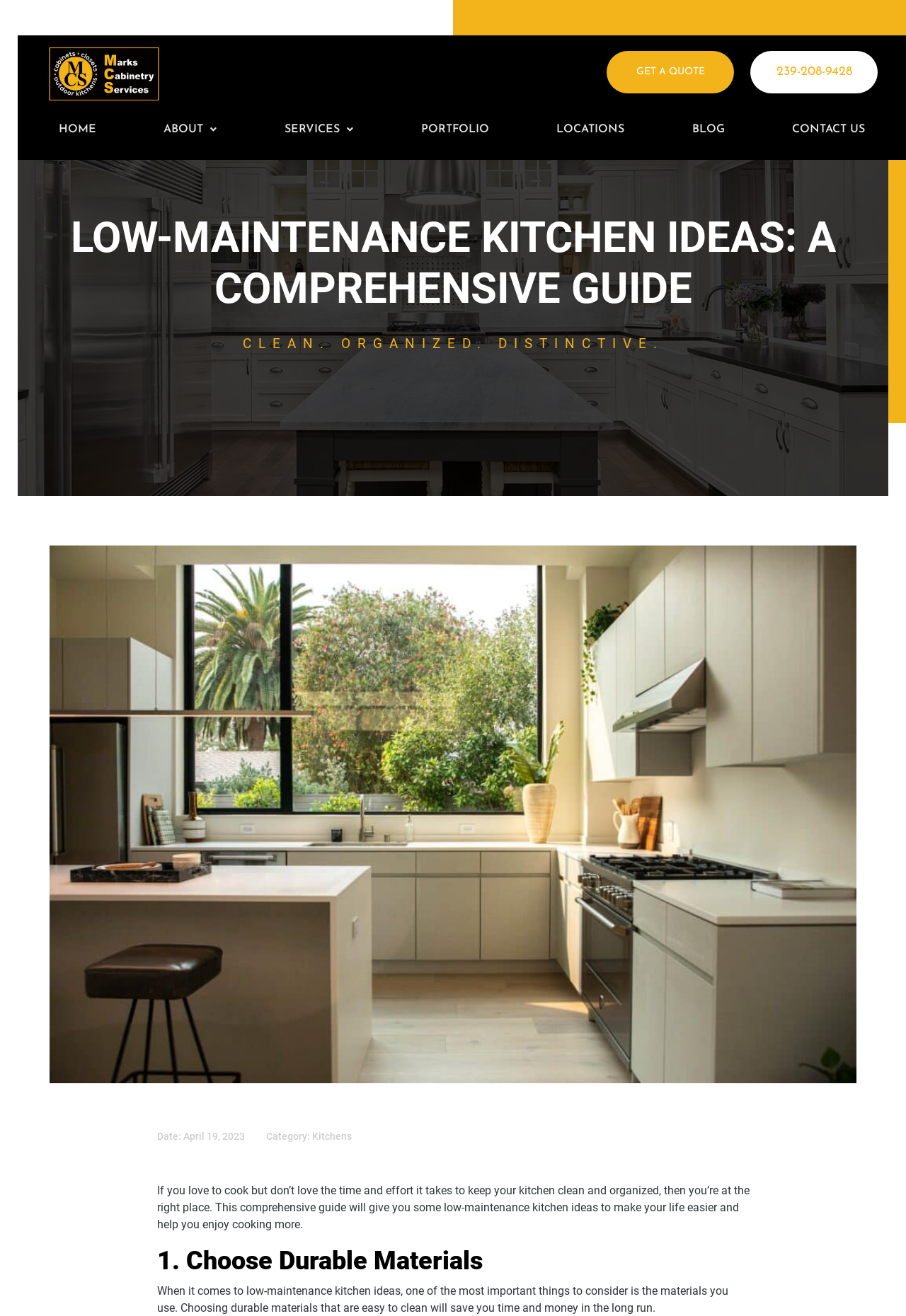Calculate the bounding box coordinates for the UI element based on the following description: "alt="MCS_LOGO-1024x505"". Ensure the coordinates are four float numbers between 0 and 1, i.e., [left, top, right, bottom].

[0.052, 0.035, 0.177, 0.077]